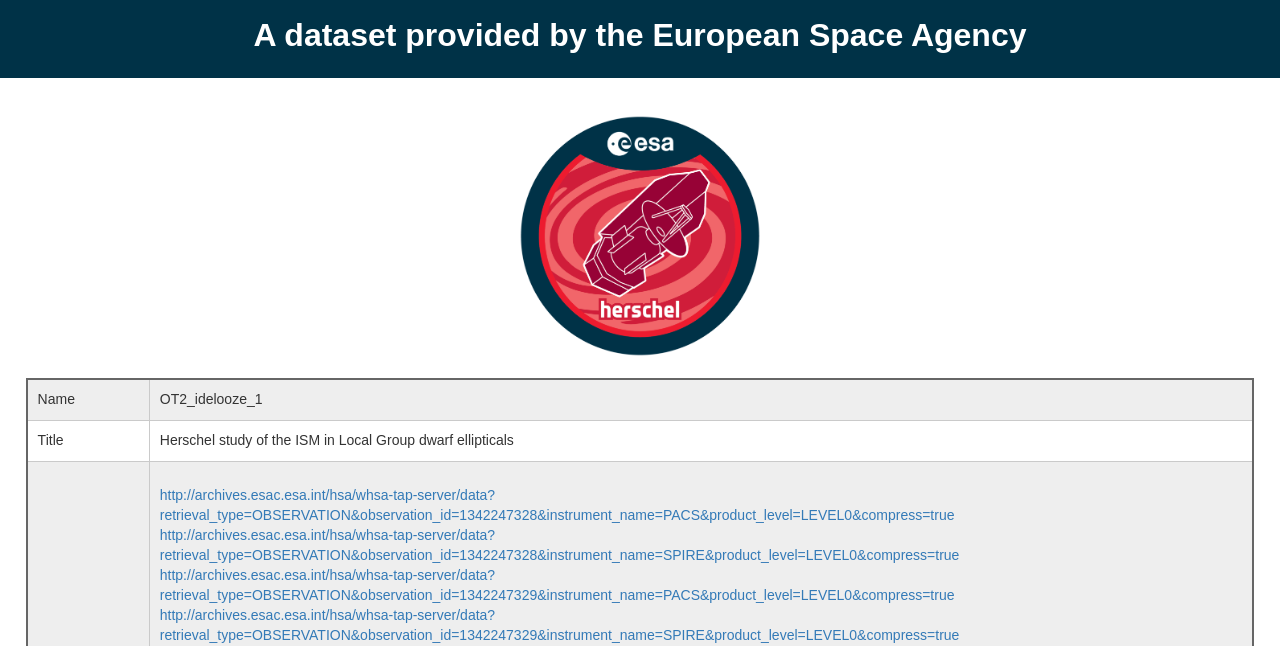Please provide a brief answer to the following inquiry using a single word or phrase:
How many rows are in the table?

2